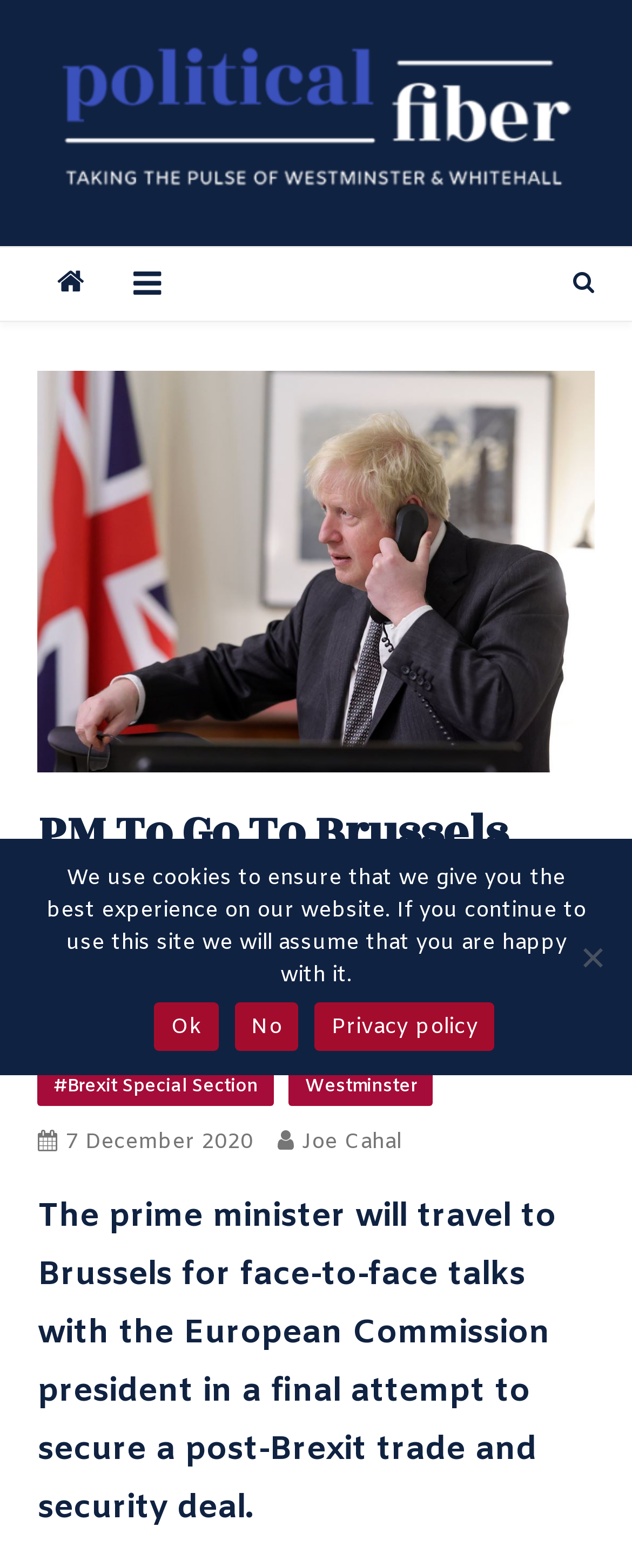Look at the image and write a detailed answer to the question: 
What is the purpose of the prime minister's trip?

According to the webpage content, the prime minister is traveling to Brussels for face-to-face talks with the European Commission president in a final attempt to secure a post-Brexit trade and security deal. This indicates that the purpose of the trip is to secure a deal related to trade and security after Brexit.